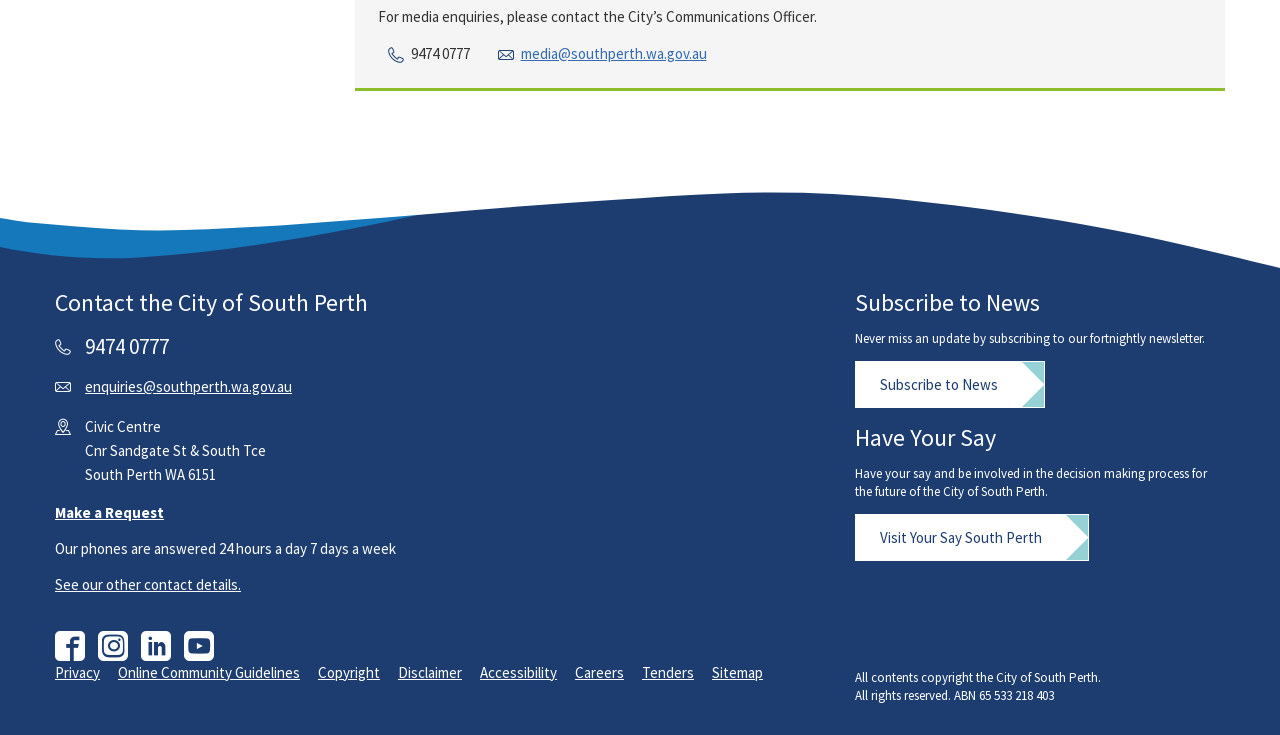Provide the bounding box coordinates of the area you need to click to execute the following instruction: "Visit the City of South Perth's Your Say page".

[0.668, 0.7, 0.851, 0.764]